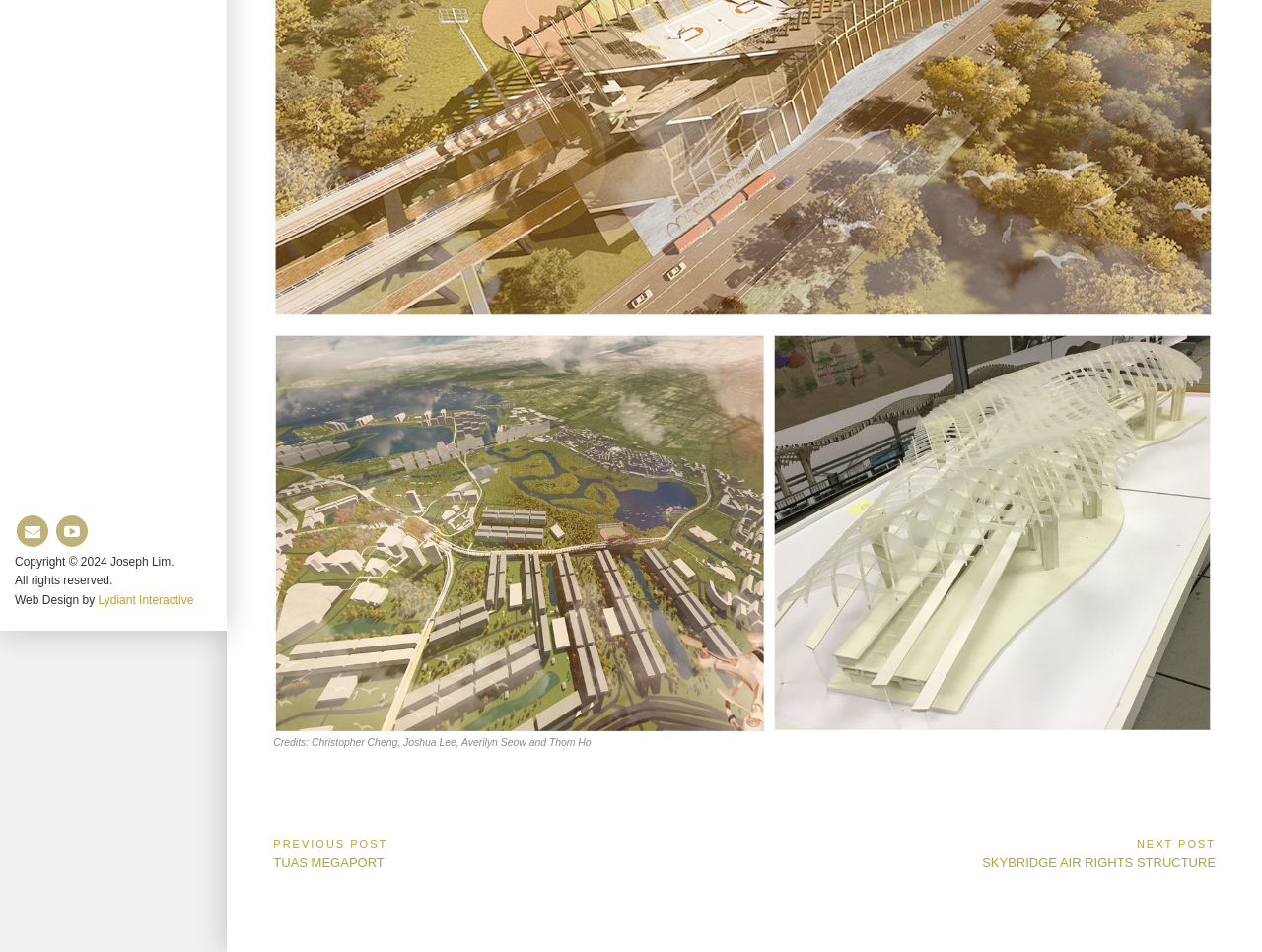Based on the element description "Mailto", predict the bounding box coordinates of the UI element.

[0.013, 0.541, 0.038, 0.574]